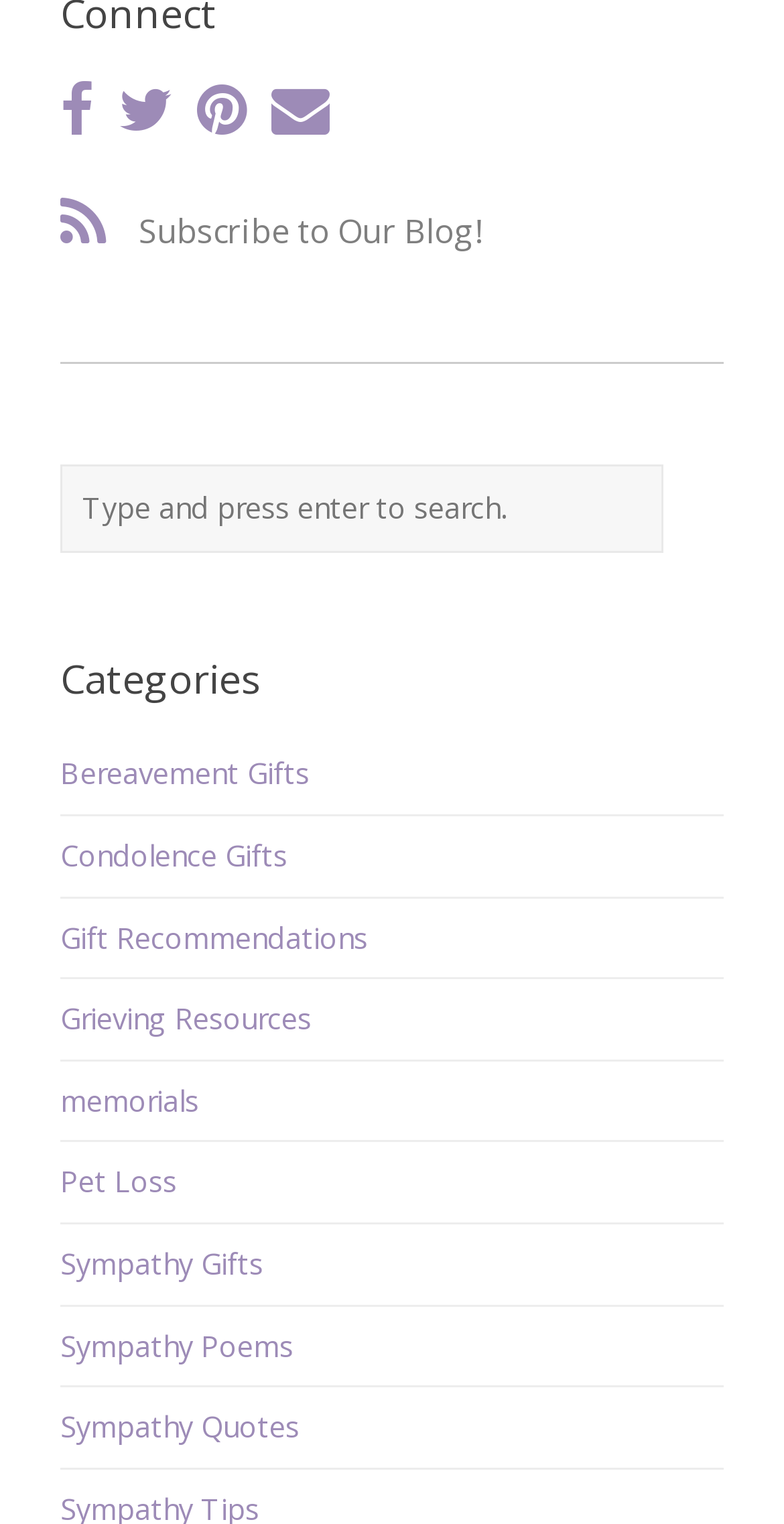How many links are there under the 'Categories' heading?
Look at the image and answer the question with a single word or phrase.

9